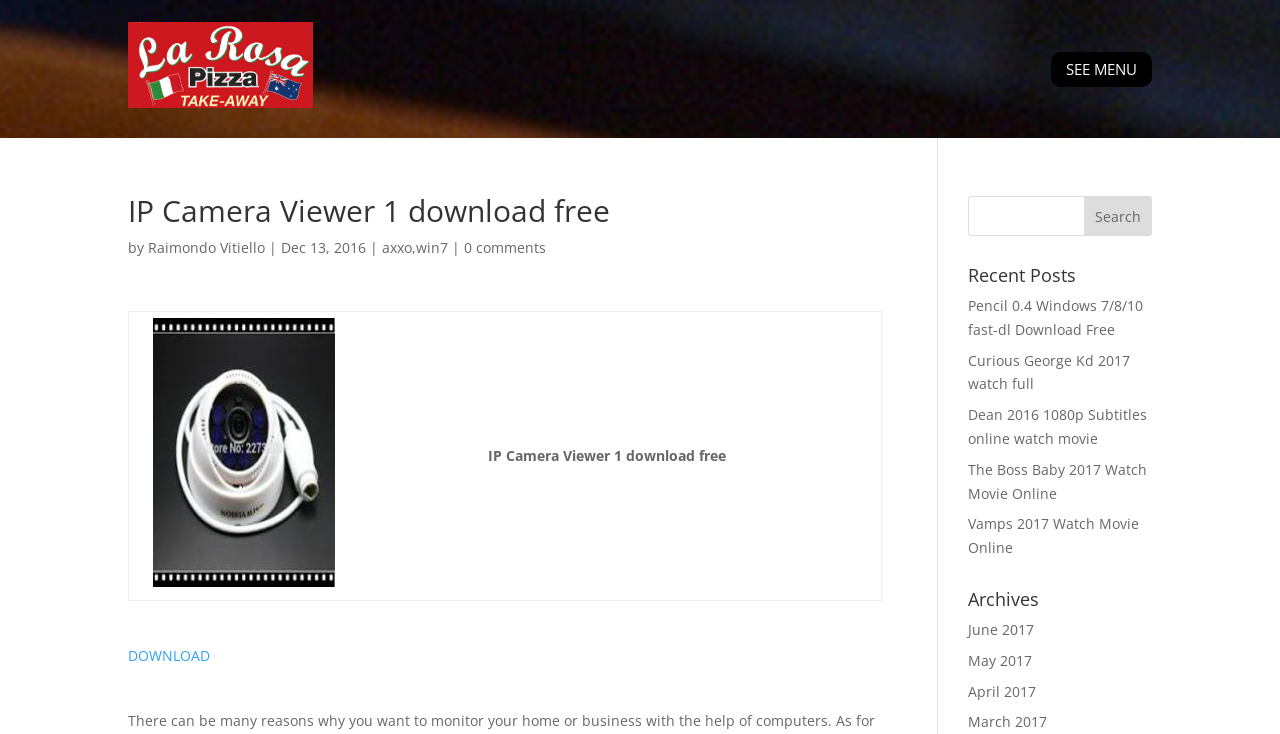Extract the bounding box coordinates for the UI element described as: "Vamps 2017 Watch Movie Online".

[0.756, 0.701, 0.89, 0.759]